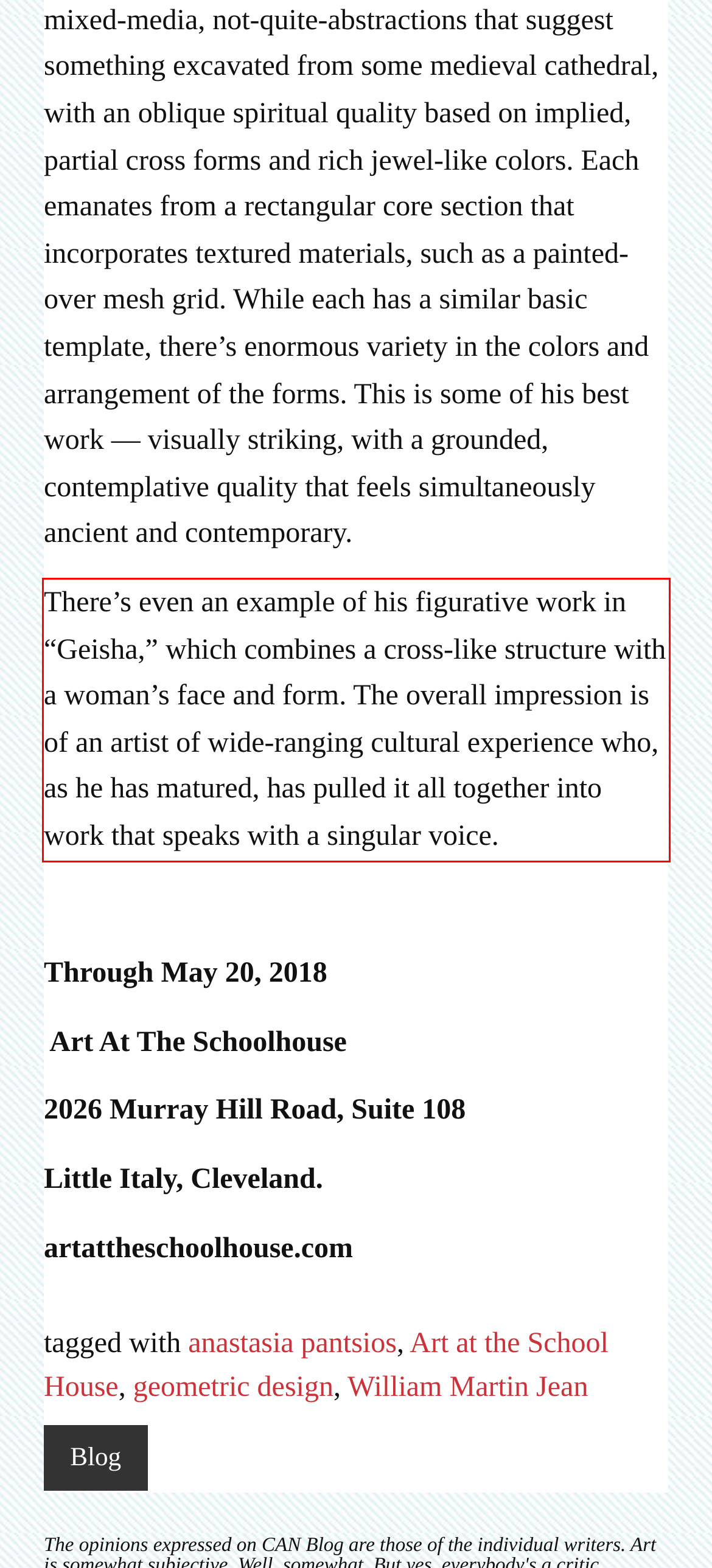Please identify and extract the text content from the UI element encased in a red bounding box on the provided webpage screenshot.

There’s even an example of his figurative work in “Geisha,” which combines a cross-like structure with a woman’s face and form. The overall impression is of an artist of wide-ranging cultural experience who, as he has matured, has pulled it all together into work that speaks with a singular voice.